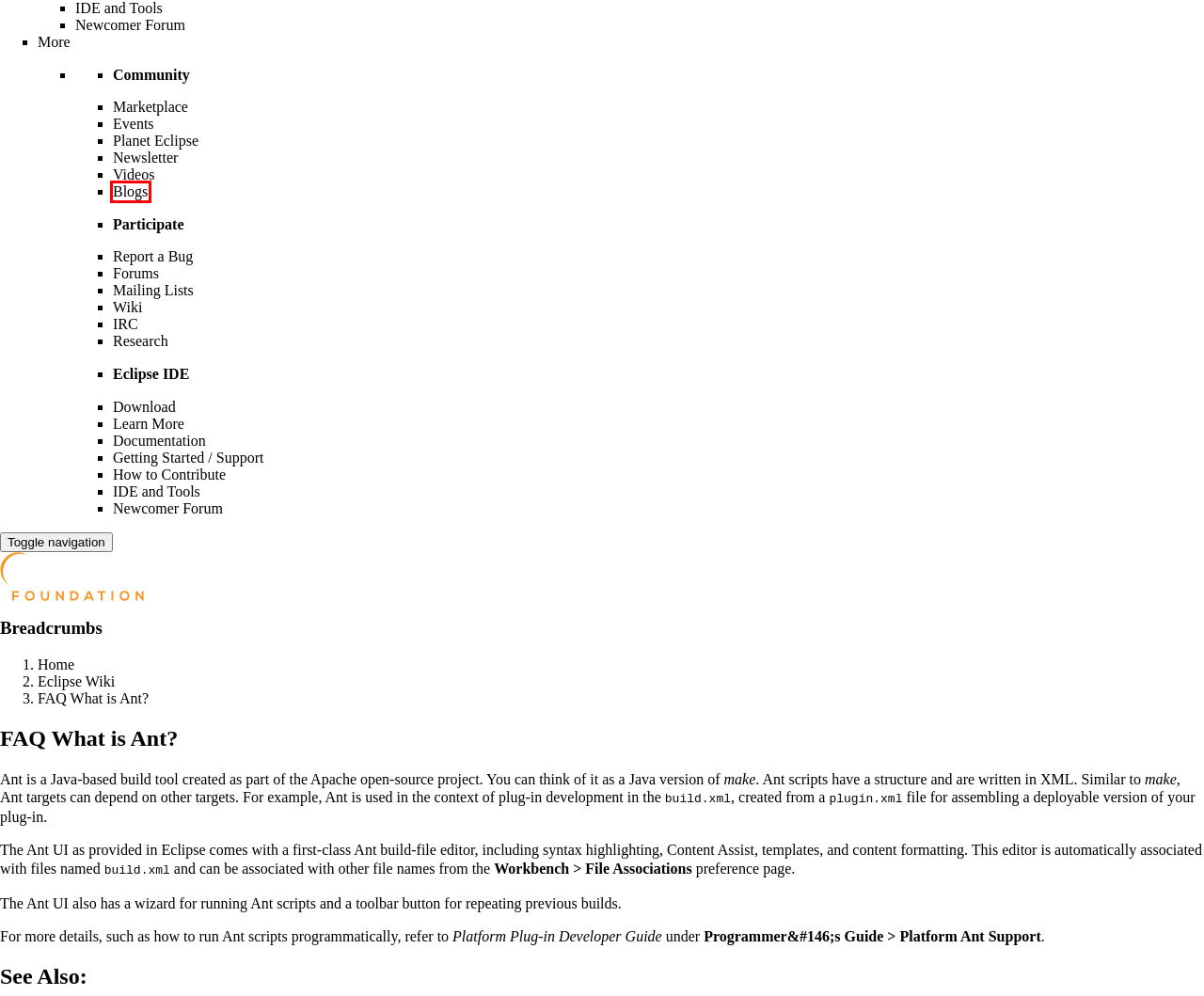Given a screenshot of a webpage with a red bounding box, please pick the webpage description that best fits the new webpage after clicking the element inside the bounding box. Here are the candidates:
A. Eclipse Community Forums: Welcome to the forum
B. The Official Eclipse FAQs - Eclipsepedia
C. Eclipse Community Forums: Newcomers
D. Blog Posts | Eclipse Foundation Staff Blogs
E. Eclipse Foundation status
F. Developer Tools & IDE | The Eclipse Foundation
G. Release - Eclipse IDE | The Eclipse Foundation
H. Eclipse Public License - Version 1.0

D